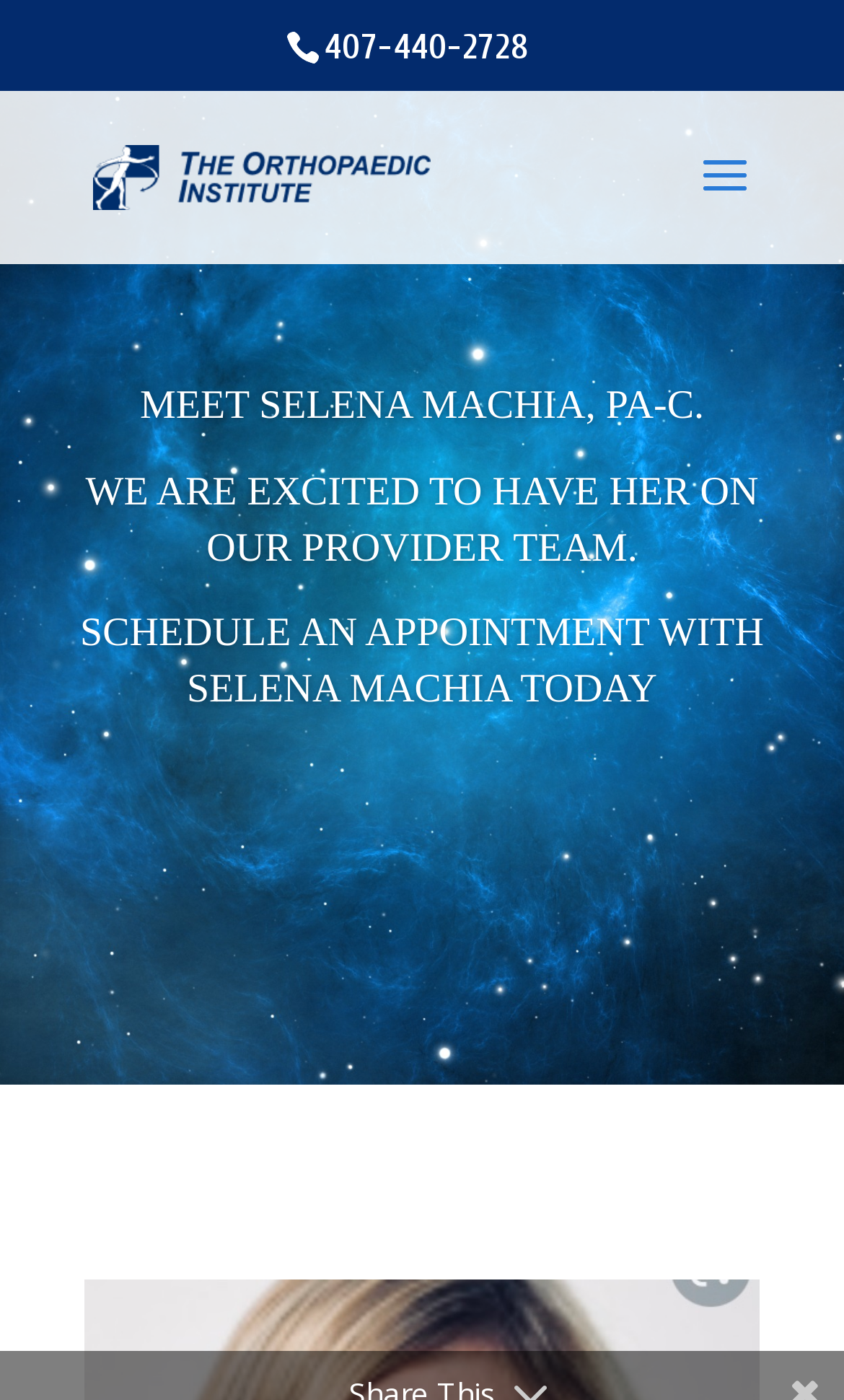How many physician assistants are mentioned on this webpage?
Look at the image and respond with a single word or a short phrase.

2